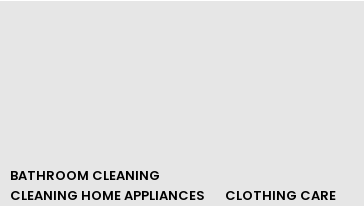Generate a detailed narrative of the image.

The image presents a section of a webpage featuring linked titles that serve as navigation to various cleaning tips and guides. Prominently displayed are three bold titles: "BATHROOM CLEANING," "CLEANING HOME APPLIANCES," and "CLOTHING CARE." Each title indicates a focus area for cleaning advice, suggesting that the content is likely resourceful for users looking to maintain cleanliness in these specific areas. The layout is simple and functional, allowing users to easily identify the topics of interest for efficient browsing. The background is a light gray, providing a neutral canvas that emphasizes the text.